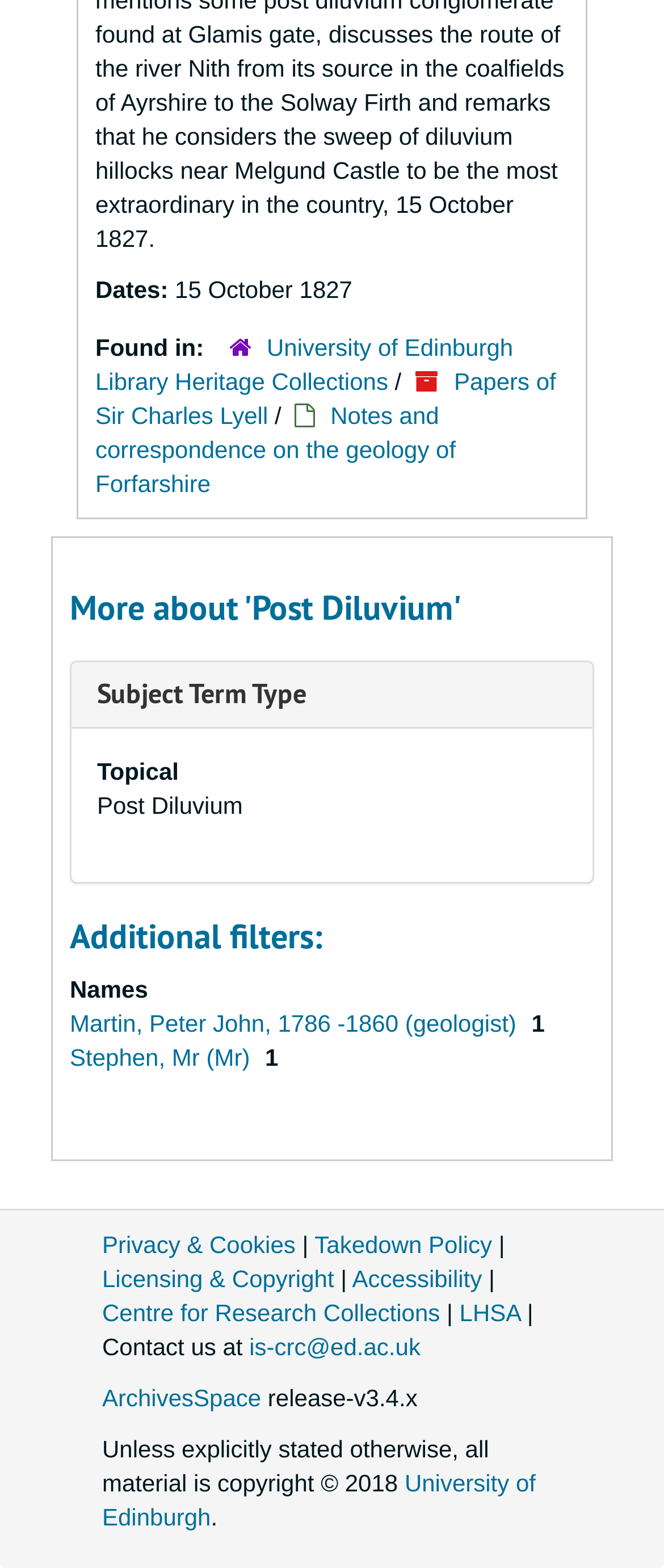Find the bounding box coordinates for the area that should be clicked to accomplish the instruction: "Contact the Centre for Research Collections".

[0.154, 0.828, 0.663, 0.845]